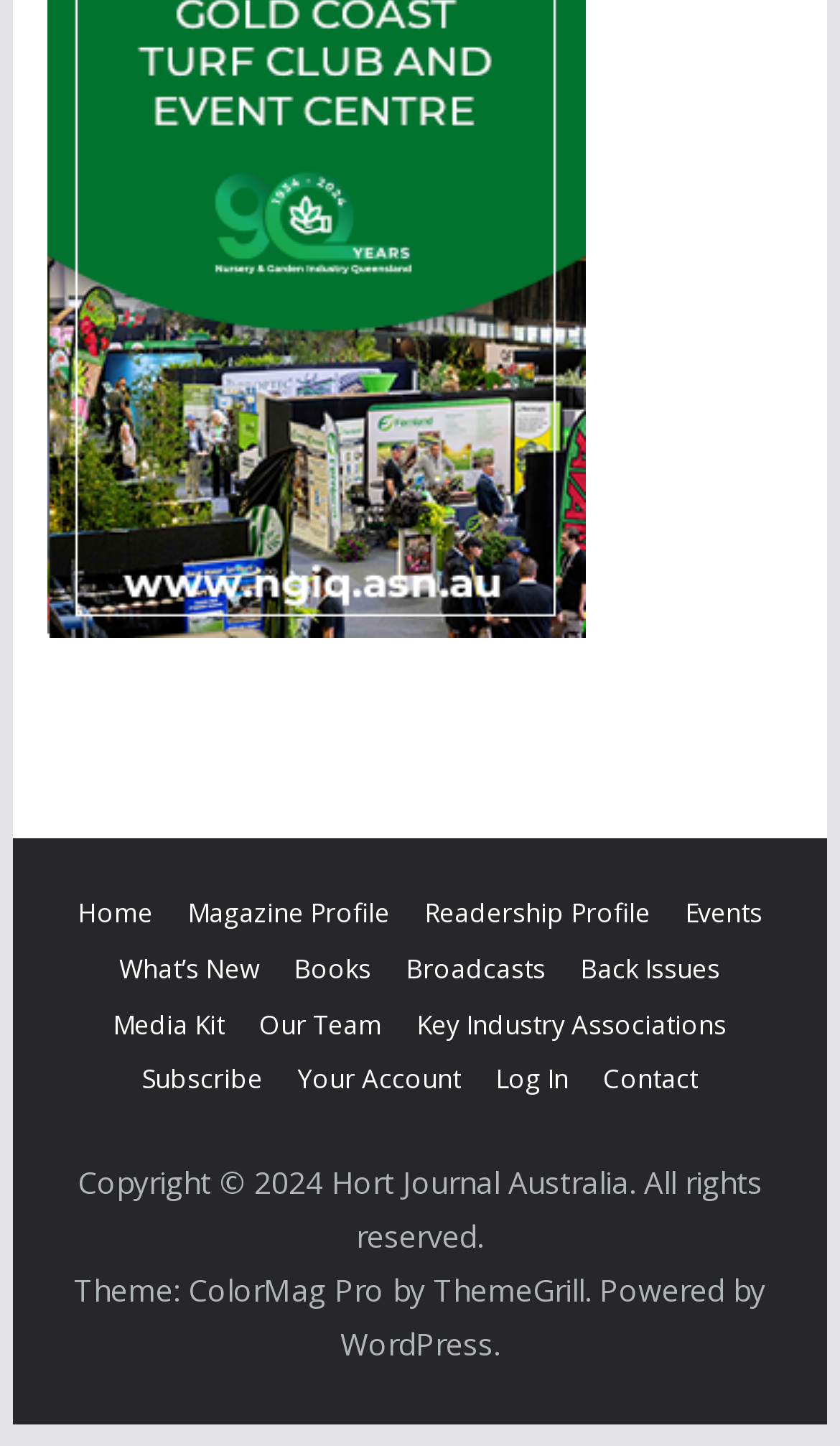Locate the bounding box coordinates of the segment that needs to be clicked to meet this instruction: "go to home page".

[0.092, 0.619, 0.182, 0.644]